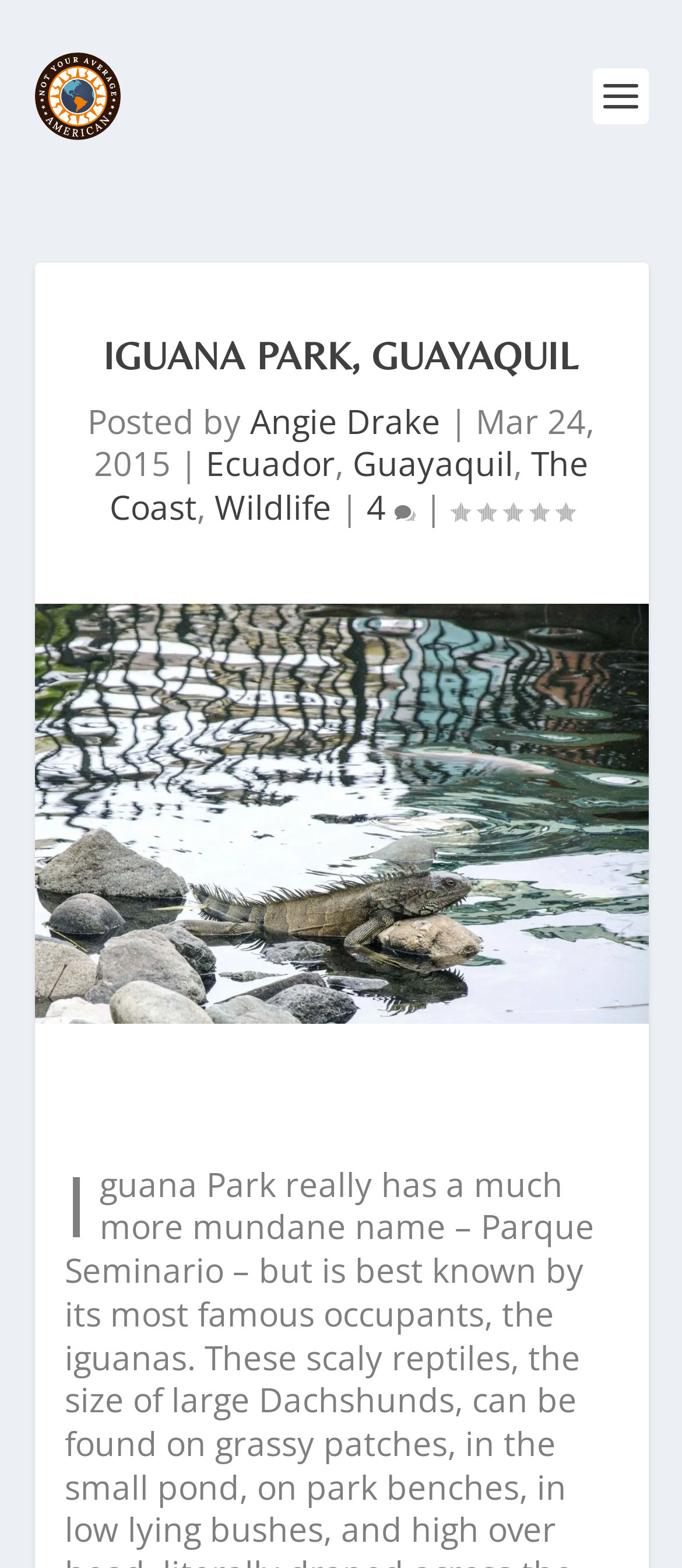Analyze the image and provide a detailed answer to the question: How many comments does the post have?

The number of comments can be found next to the 'comment count' text, which is '4 ', indicating that the post has 4 comments.